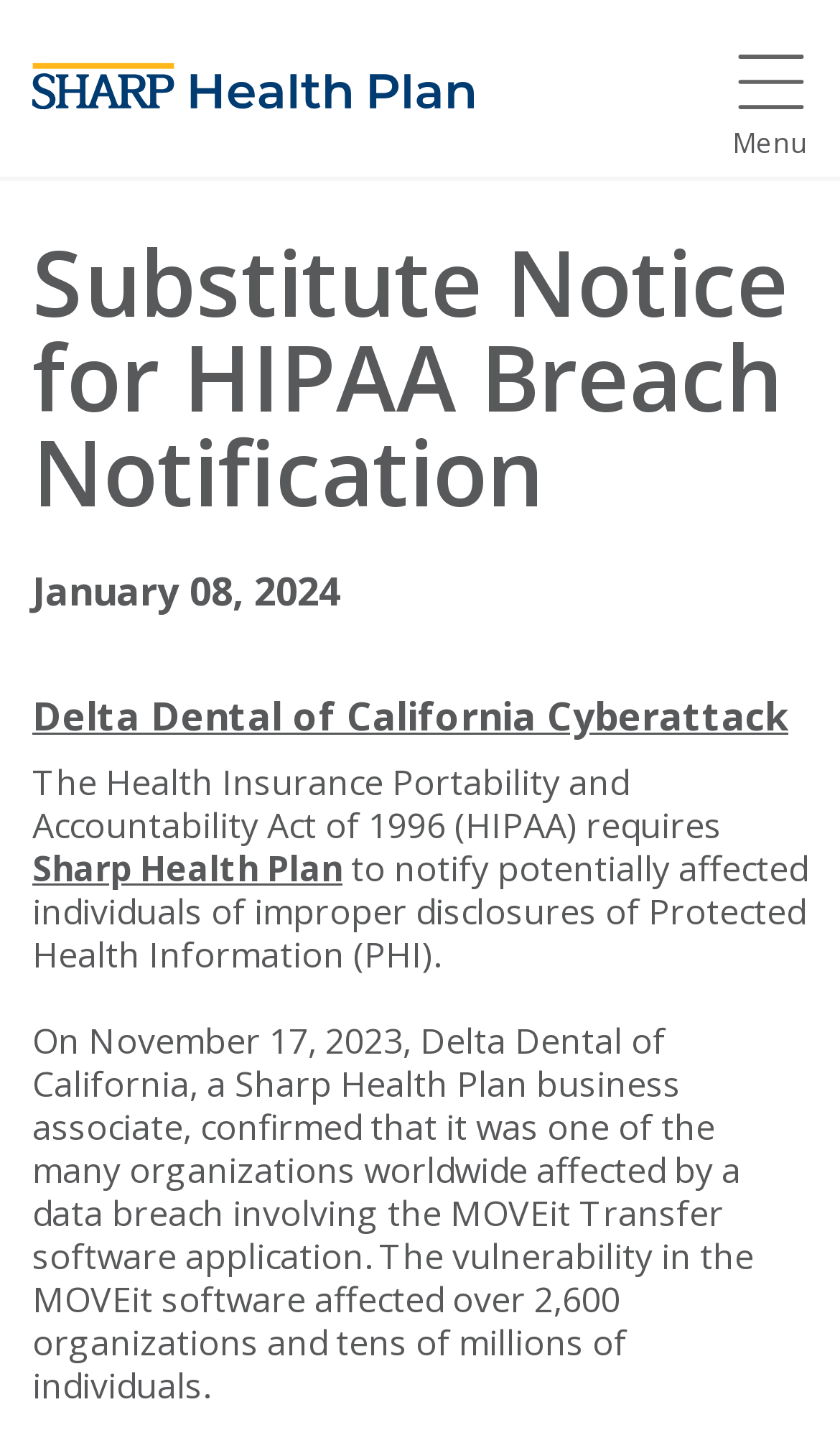Bounding box coordinates should be provided in the format (top-left x, top-left y, bottom-right x, bottom-right y) with all values between 0 and 1. Identify the bounding box for this UI element: alt="Sharp Health Plan"

[0.038, 0.0, 0.564, 0.097]